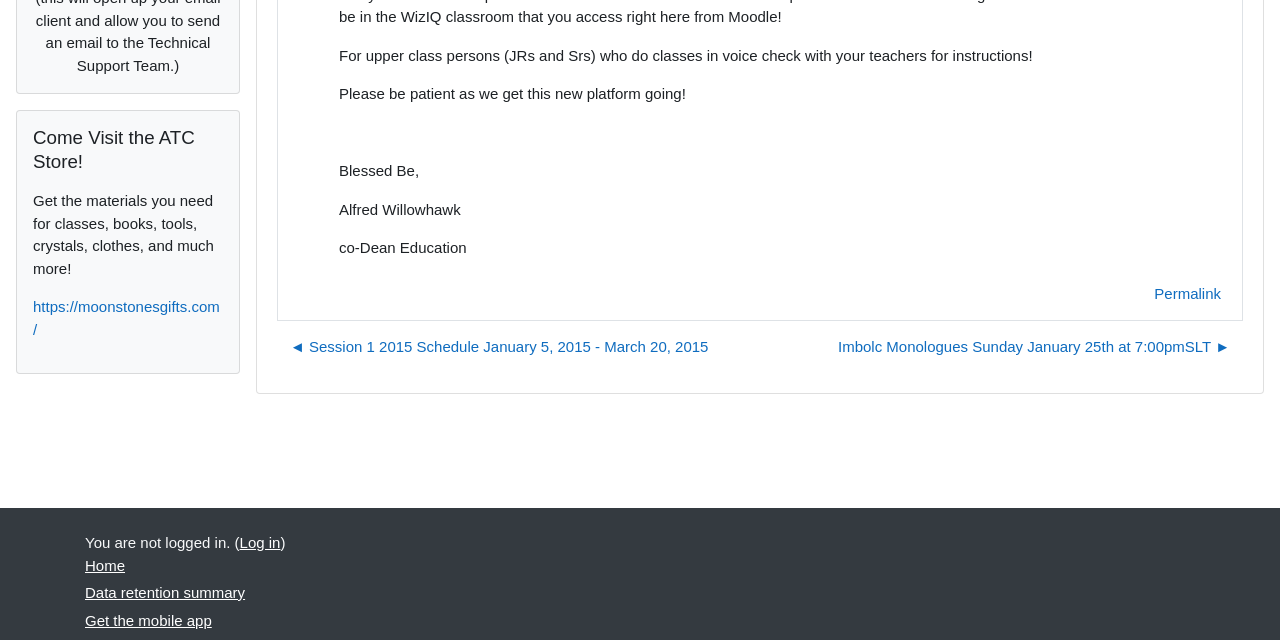Determine the bounding box coordinates for the HTML element mentioned in the following description: "Home". The coordinates should be a list of four floats ranging from 0 to 1, represented as [left, top, right, bottom].

[0.066, 0.87, 0.098, 0.896]